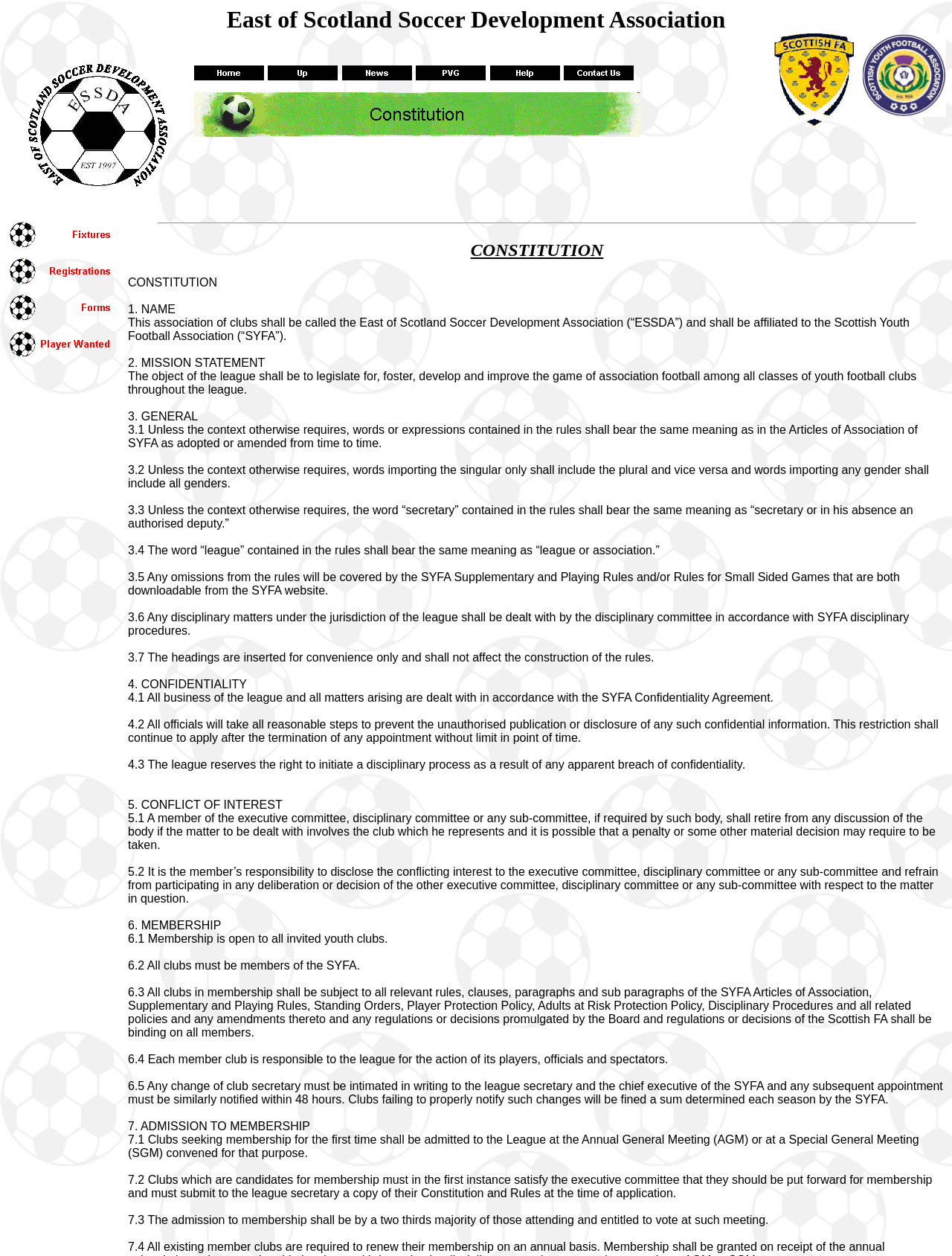Please find the top heading of the webpage and generate its text.

East of Scotland Soccer Development Association
